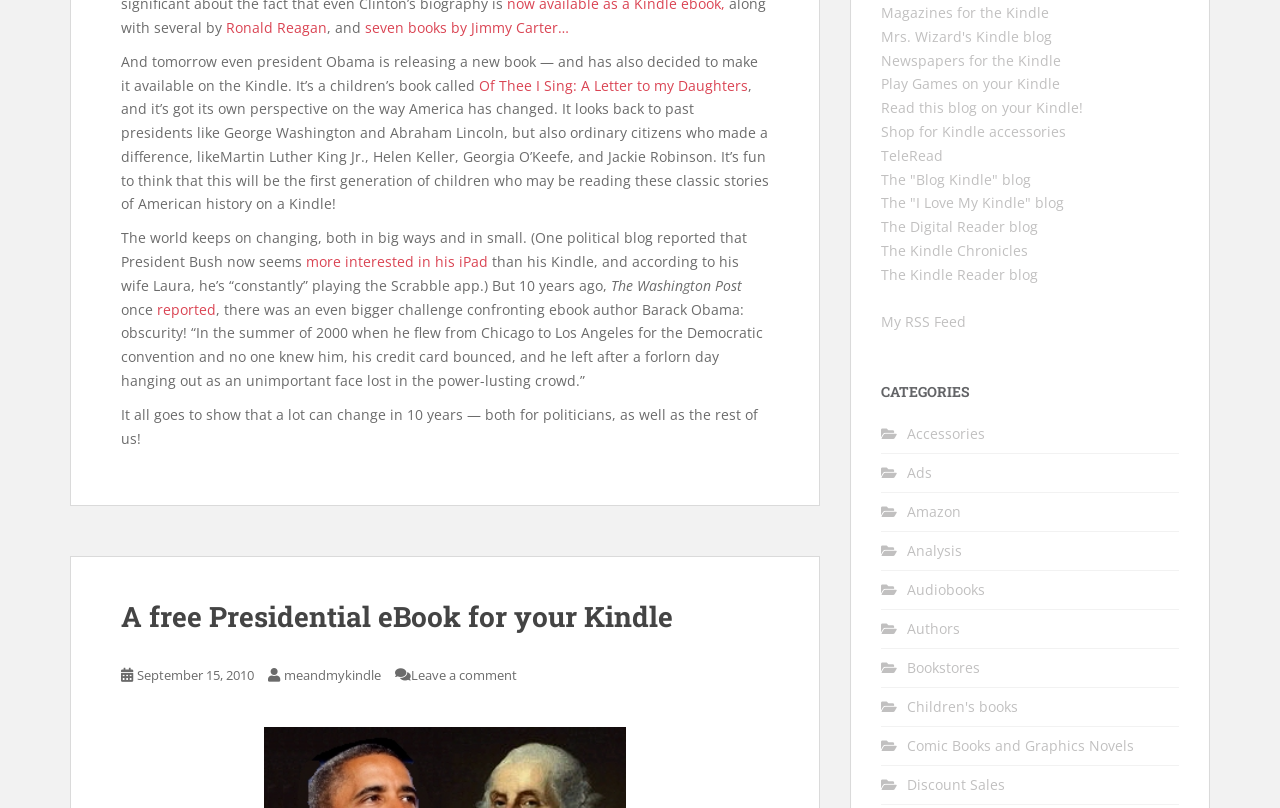What is President Bush interested in playing on his iPad?
Please answer the question with a detailed response using the information from the screenshot.

I found this information by reading the text 'according to his wife Laura, he’s “constantly” playing the Scrabble app' which is a StaticText element.